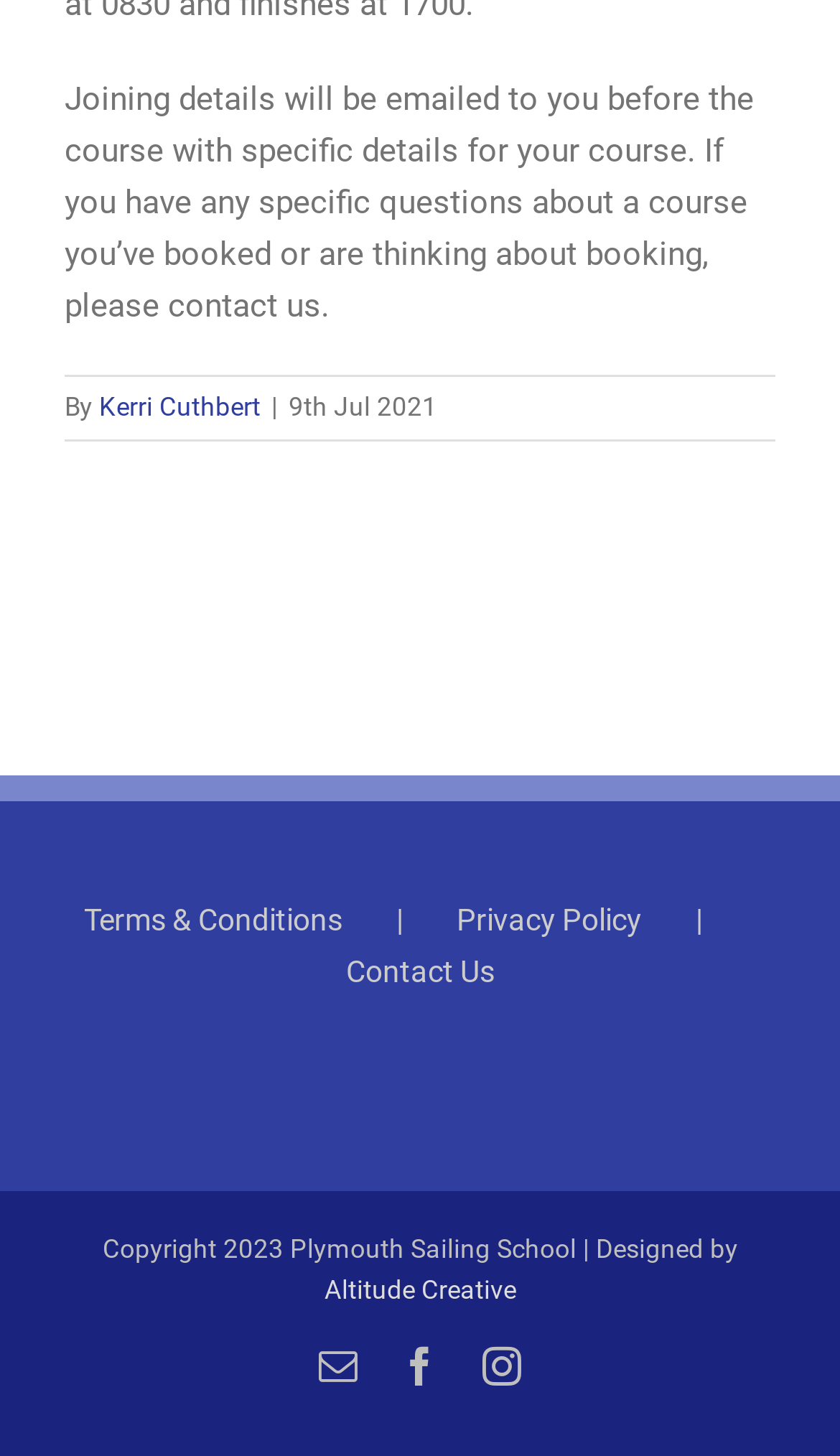Carefully examine the image and provide an in-depth answer to the question: When was the course details published?

The publication date of the course details is mentioned in the text '9th Jul 2021' which is located next to the author's name.